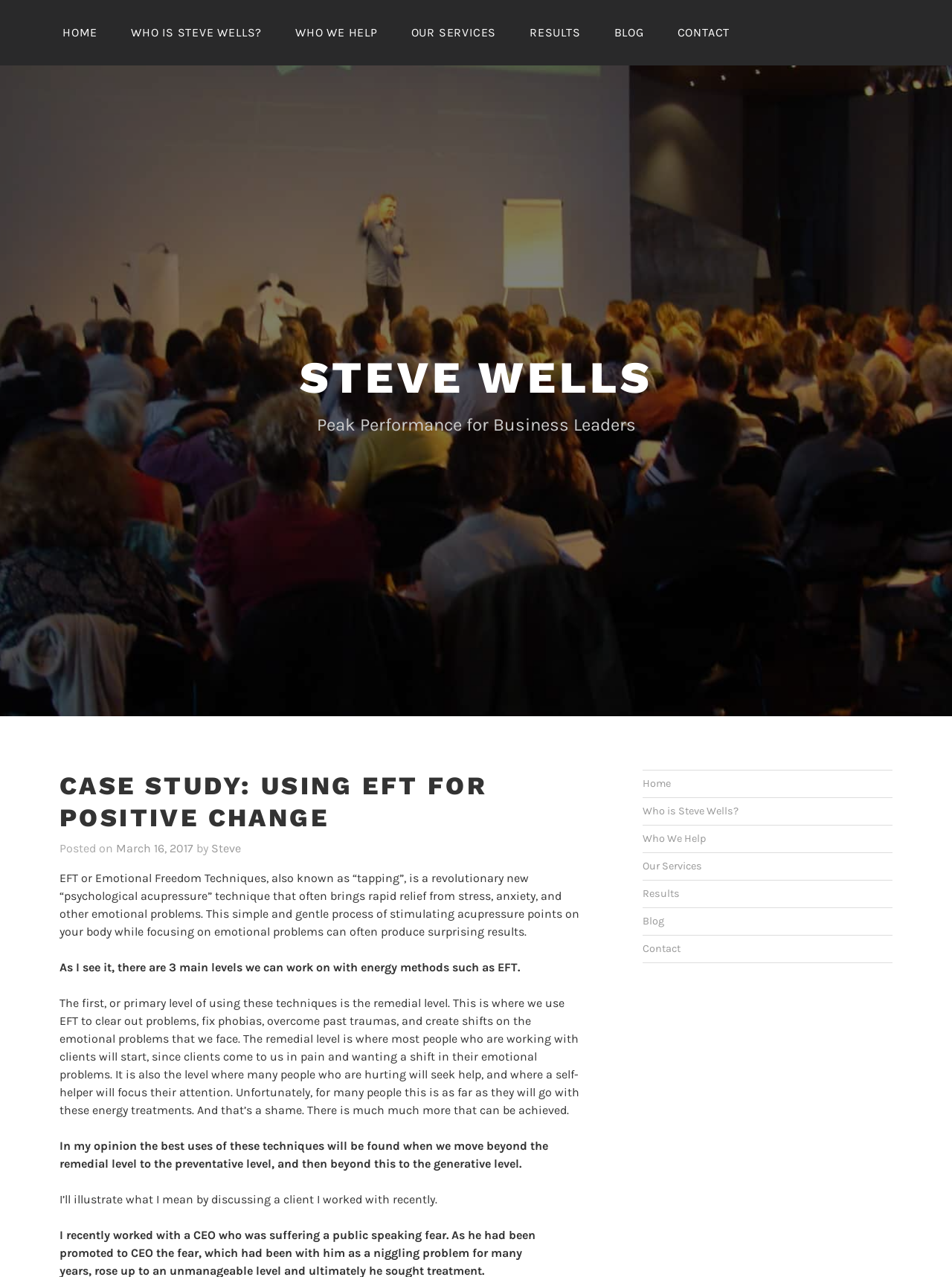Find the bounding box coordinates for the element that must be clicked to complete the instruction: "Check Recent Posts". The coordinates should be four float numbers between 0 and 1, indicated as [left, top, right, bottom].

None